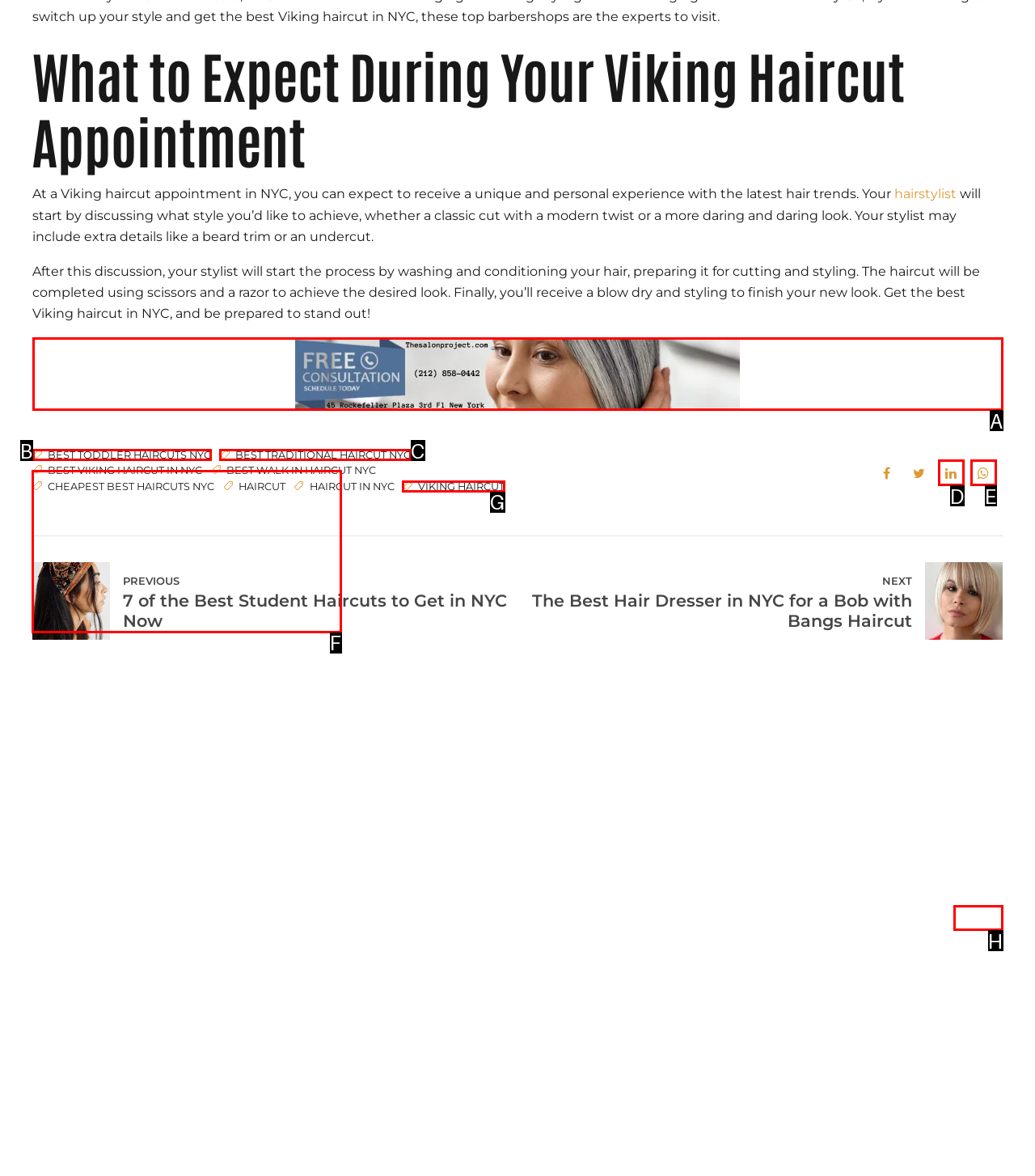From the options shown in the screenshot, tell me which lettered element I need to click to complete the task: Click the 'best asian haircut in nyc' link.

F